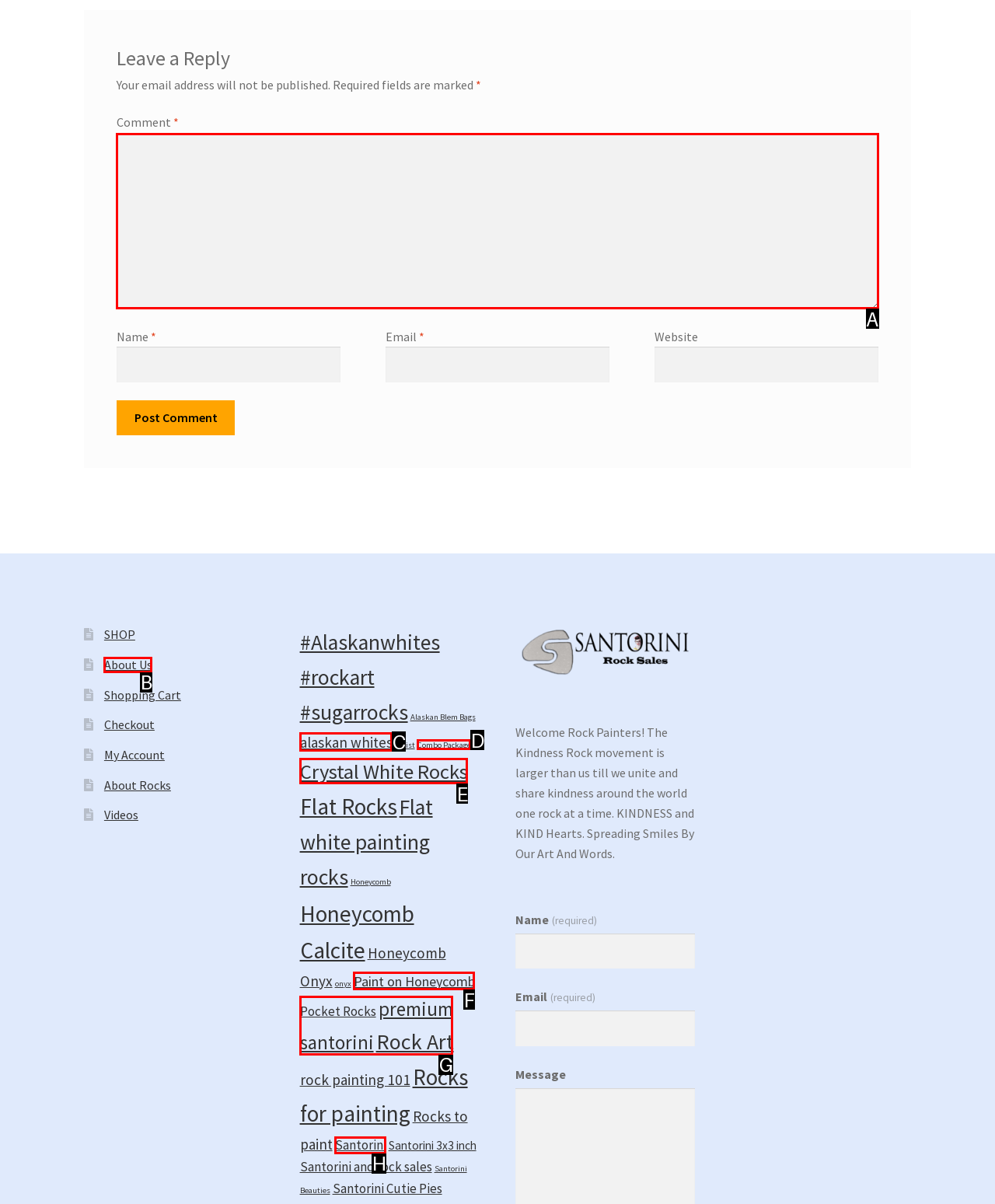Identify the HTML element that matches the description: www.thewritersworkshop.net. Provide the letter of the correct option from the choices.

None